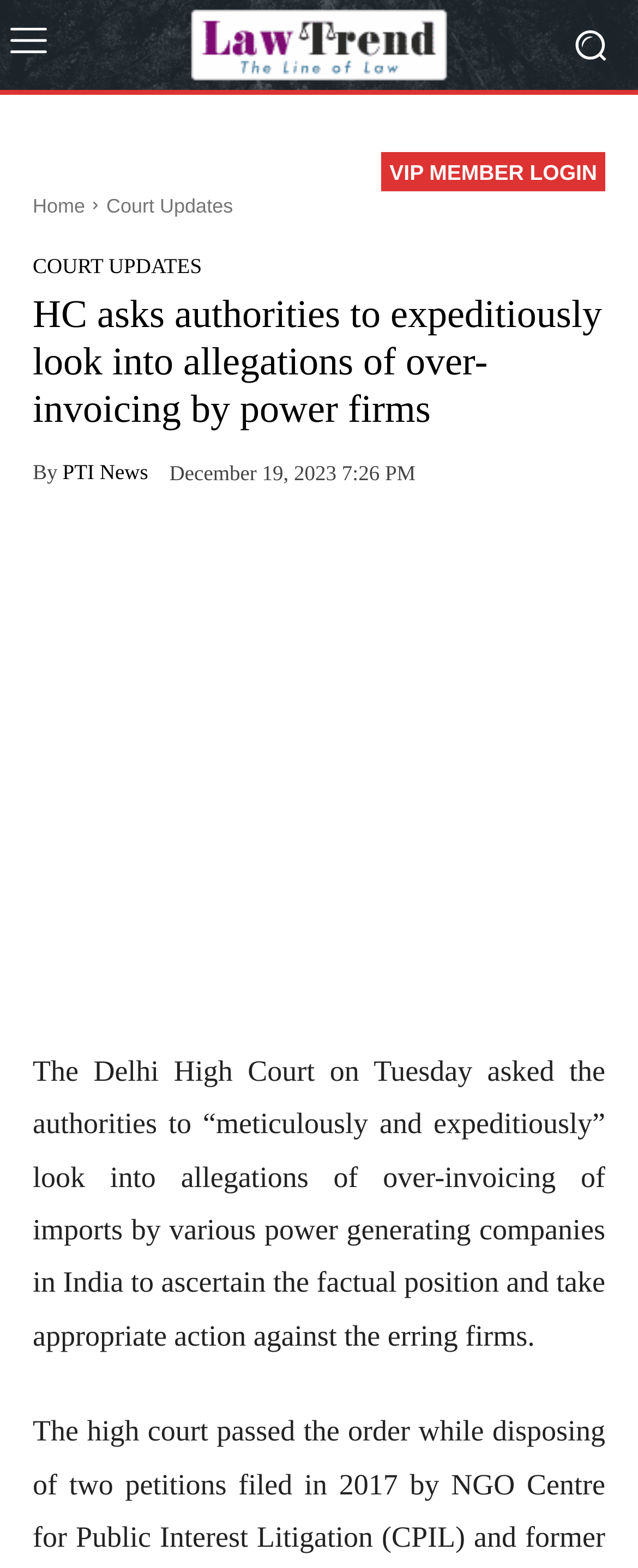Identify the bounding box coordinates of the section that should be clicked to achieve the task described: "Go to the Home page".

[0.051, 0.124, 0.133, 0.139]